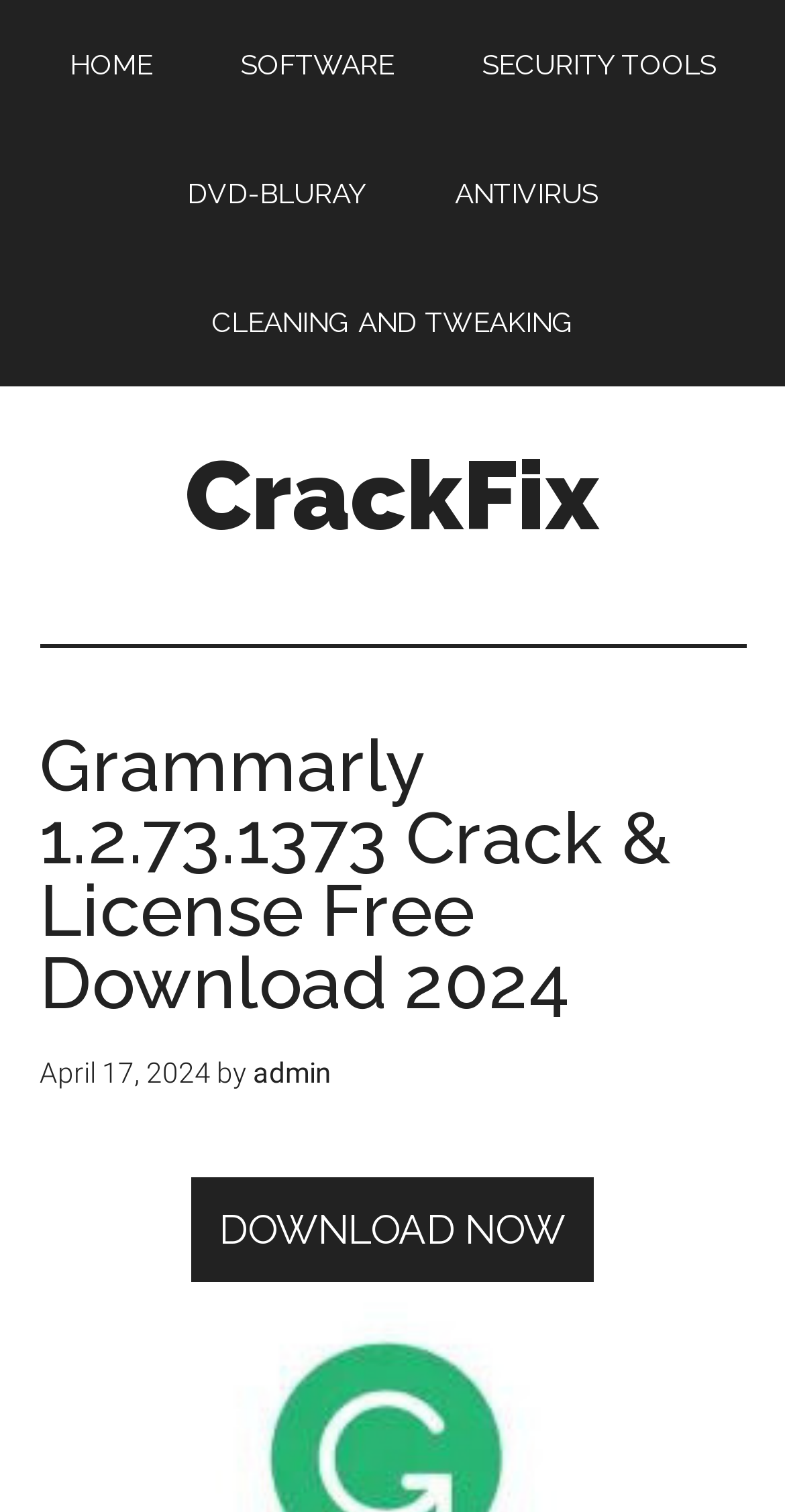Create a full and detailed caption for the entire webpage.

The webpage appears to be a download page for Grammarly, a writing assistance tool. At the top, there is a navigation menu with five main links: "HOME", "SOFTWARE", "SECURITY TOOLS", "DVD-BLURAY", and "ANTIVIRUS", followed by a sixth link, "CLEANING AND TWEAKING", which is slightly below the others. 

Below the navigation menu, there is a prominent link to "CrackFix" with a header that reads "Grammarly 1.2.73.1373 Crack & License Free Download 2024". This header is centered near the top of the page. 

Underneath the header, there is a timestamp indicating that the content was posted on "April 17, 2024", followed by the author's name, "admin". 

The main content of the page is dominated by a large "DOWNLOAD NOW" button, which is centered and takes up a significant portion of the page. There is also a smaller "DOWNLOAD NOW" link above the button.